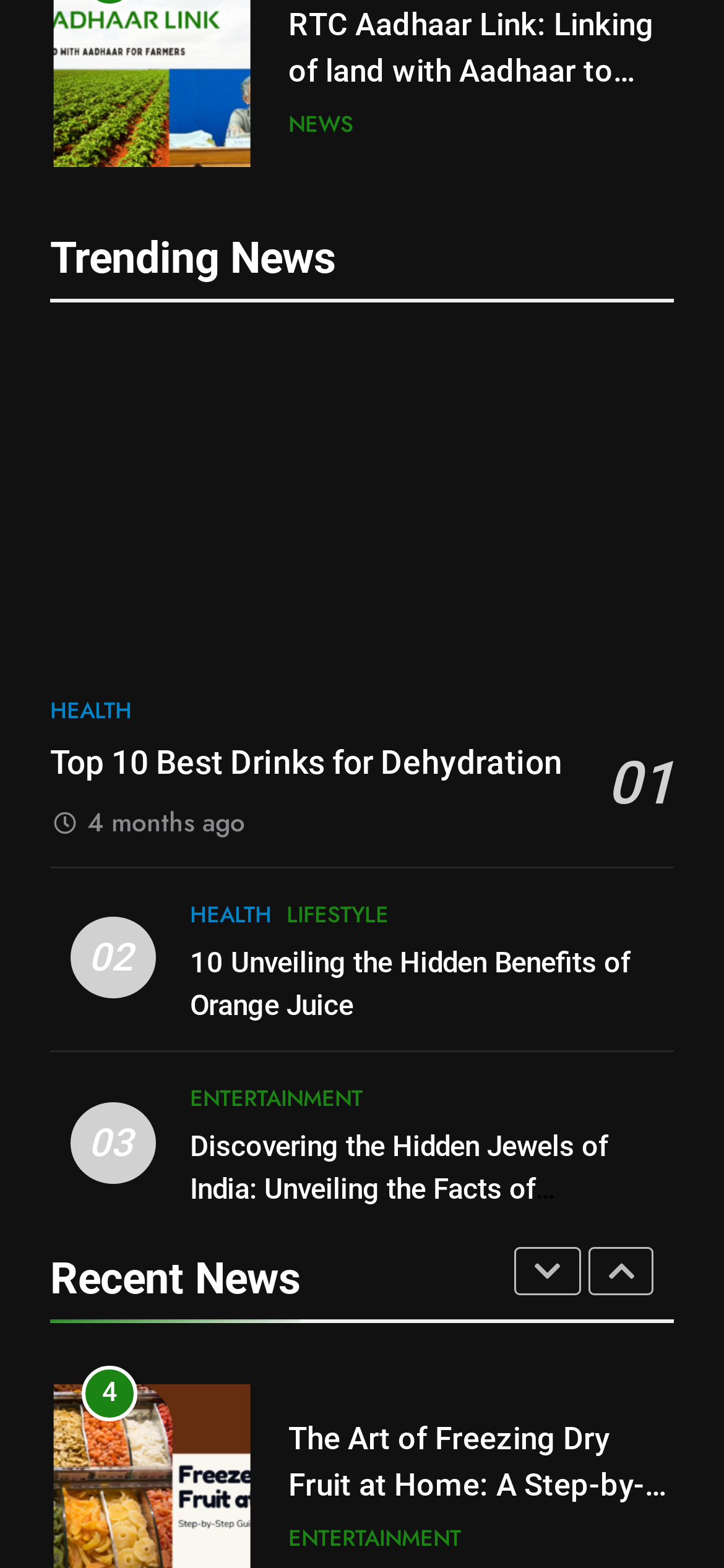Specify the bounding box coordinates of the element's region that should be clicked to achieve the following instruction: "Click on the '4 months ago' link". The bounding box coordinates consist of four float numbers between 0 and 1, in the format [left, top, right, bottom].

[0.121, 0.512, 0.338, 0.536]